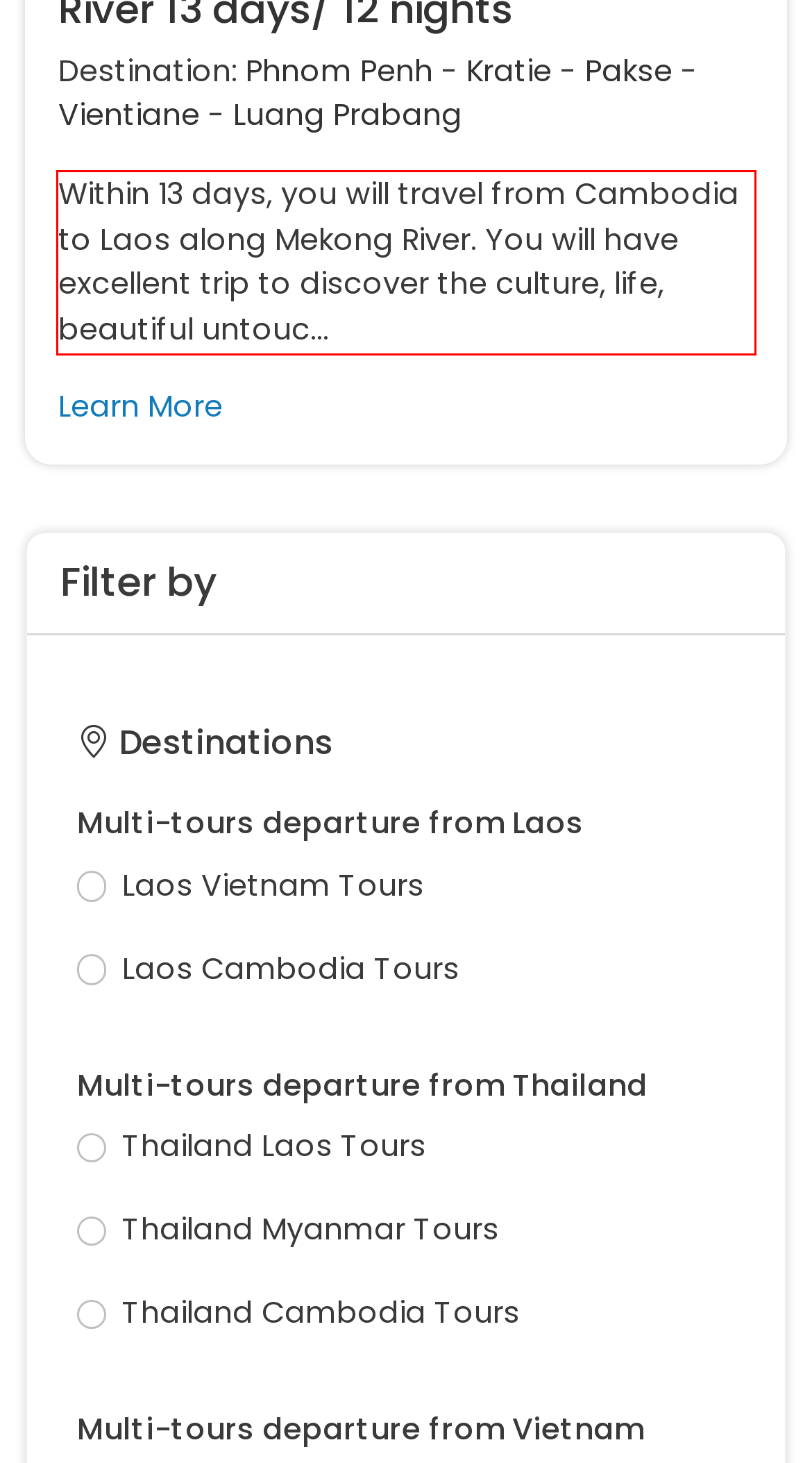Please analyze the provided webpage screenshot and perform OCR to extract the text content from the red rectangle bounding box.

Within 13 days, you will travel from Cambodia to Laos along Mekong River. You will have excellent trip to discover the culture, life, beautiful untouc...